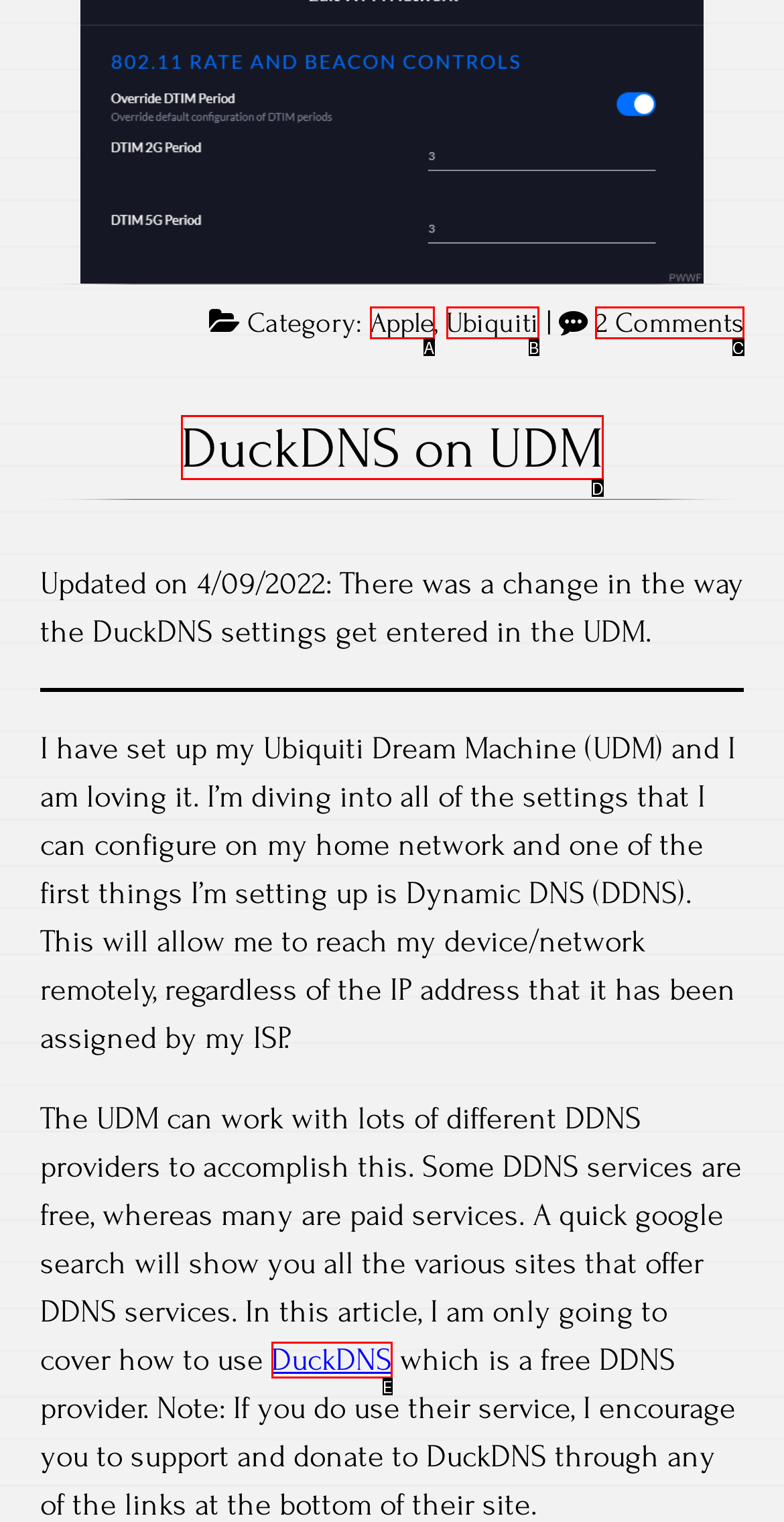Based on the description: DuckDNS
Select the letter of the corresponding UI element from the choices provided.

E